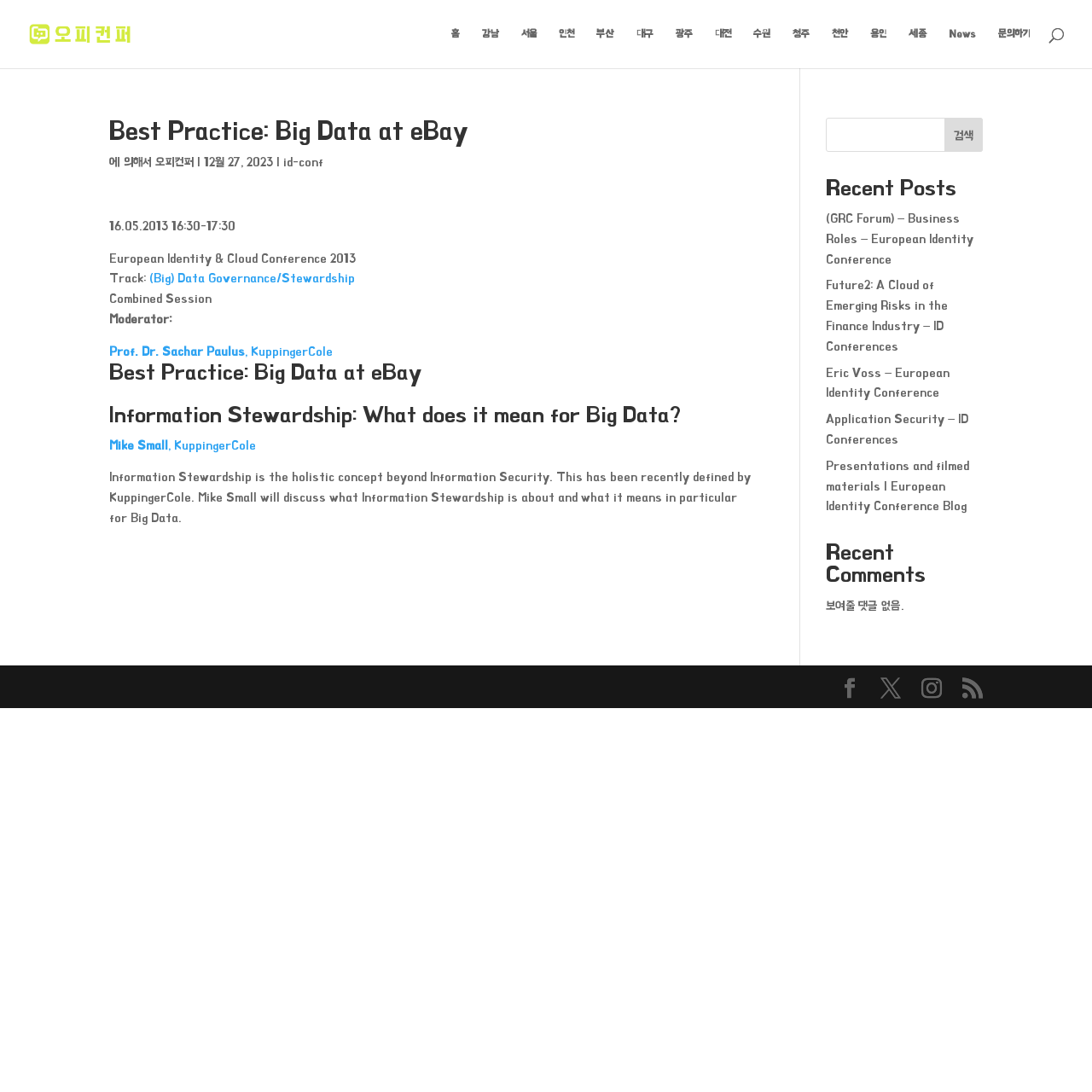Identify the bounding box coordinates of the region that needs to be clicked to carry out this instruction: "View the 'Recent Posts'". Provide these coordinates as four float numbers ranging from 0 to 1, i.e., [left, top, right, bottom].

[0.756, 0.162, 0.9, 0.191]